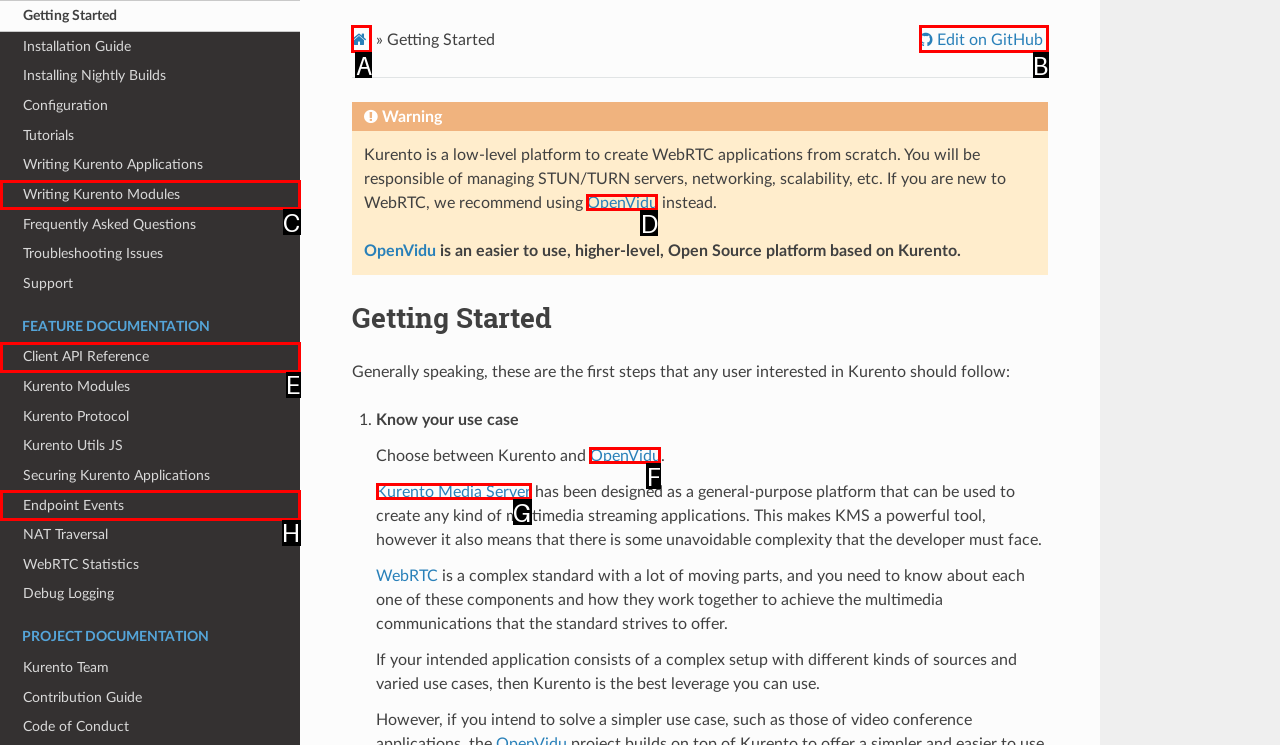Determine the appropriate lettered choice for the task: Learn about Kurento Media Server. Reply with the correct letter.

G